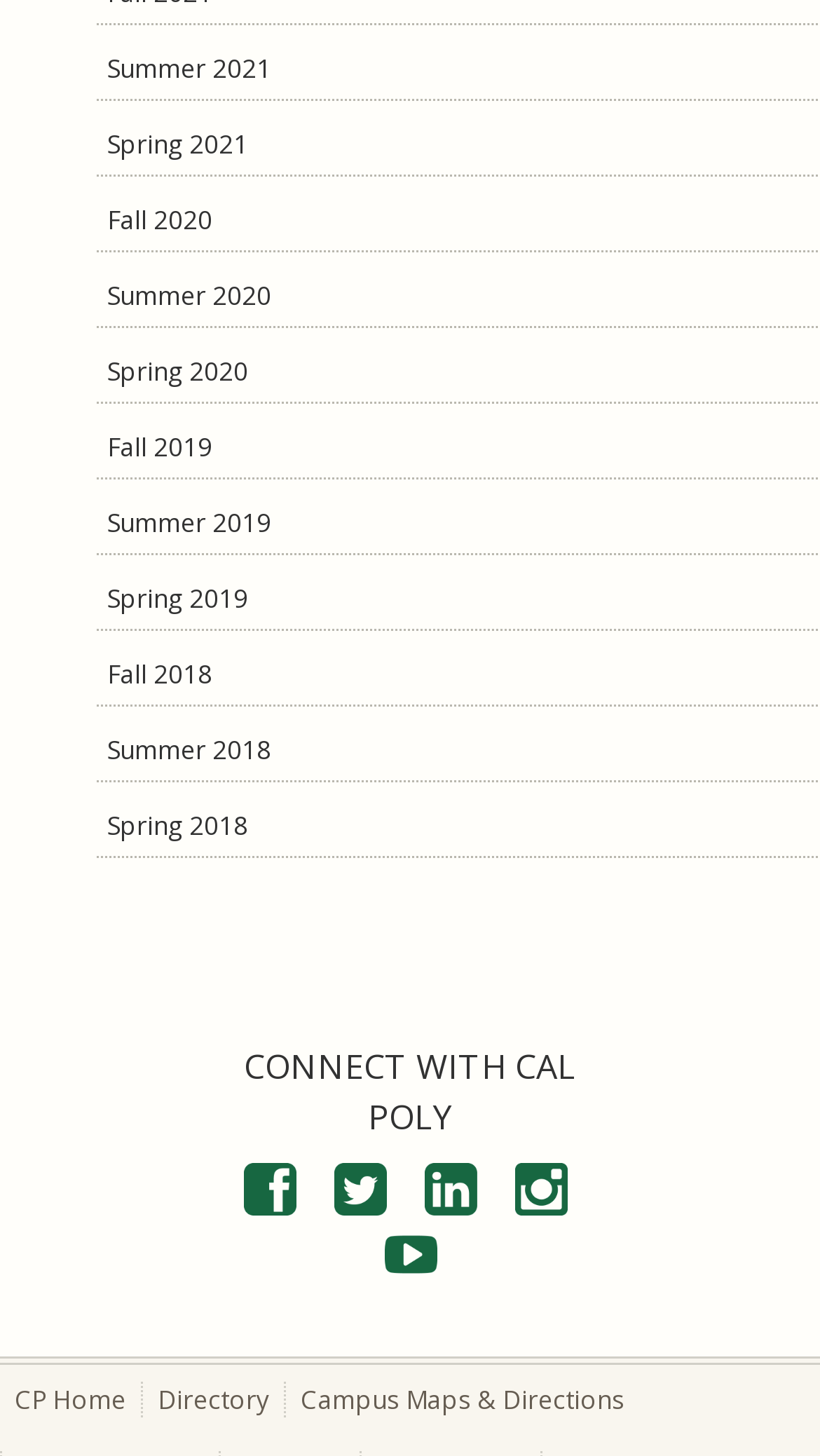What is the earliest semester listed?
Respond to the question with a single word or phrase according to the image.

Fall 2018